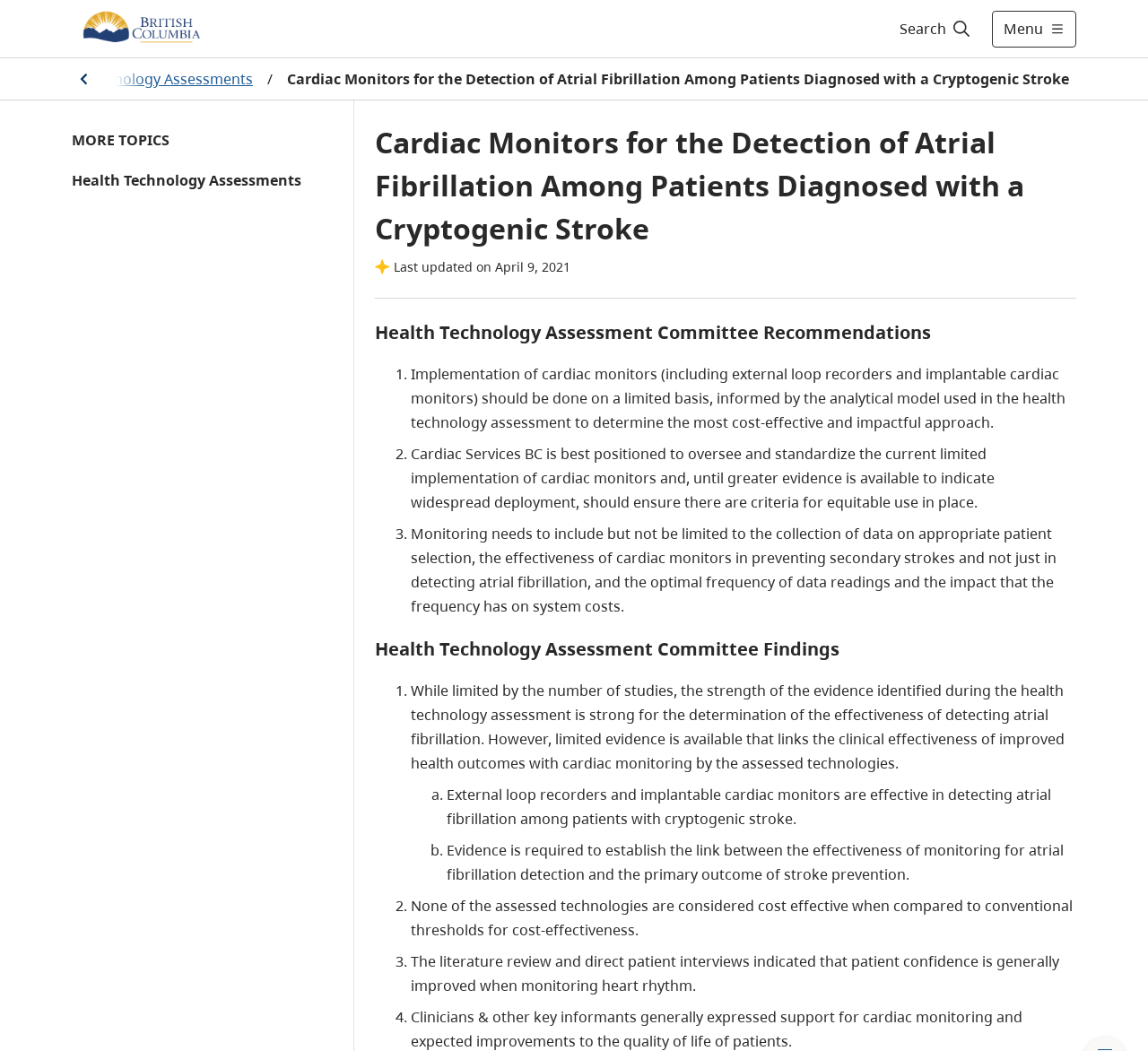What is the purpose of cardiac monitors?
Based on the image, respond with a single word or phrase.

Detection of Atrial Fibrillation